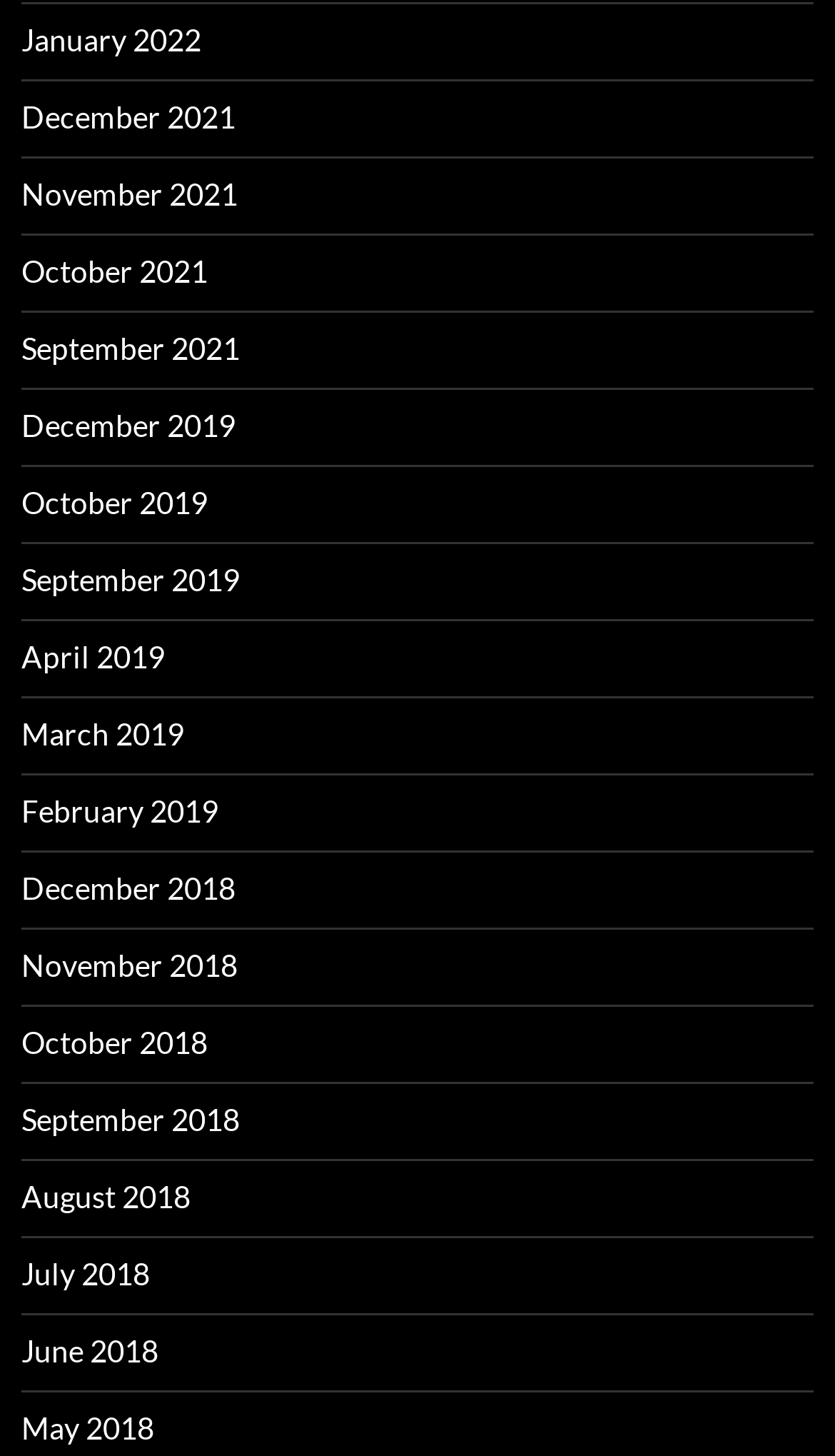Locate the bounding box coordinates of the area that needs to be clicked to fulfill the following instruction: "Go to December 2021". The coordinates should be in the format of four float numbers between 0 and 1, namely [left, top, right, bottom].

[0.026, 0.068, 0.282, 0.093]